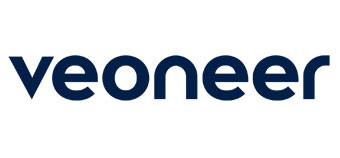Refer to the image and answer the question with as much detail as possible: How many countries does Veoneer operate in?

The caption states that Veoneer employs approximately 7,900 people across 13 countries, which implies that the company has a global presence with operations in 13 different countries.